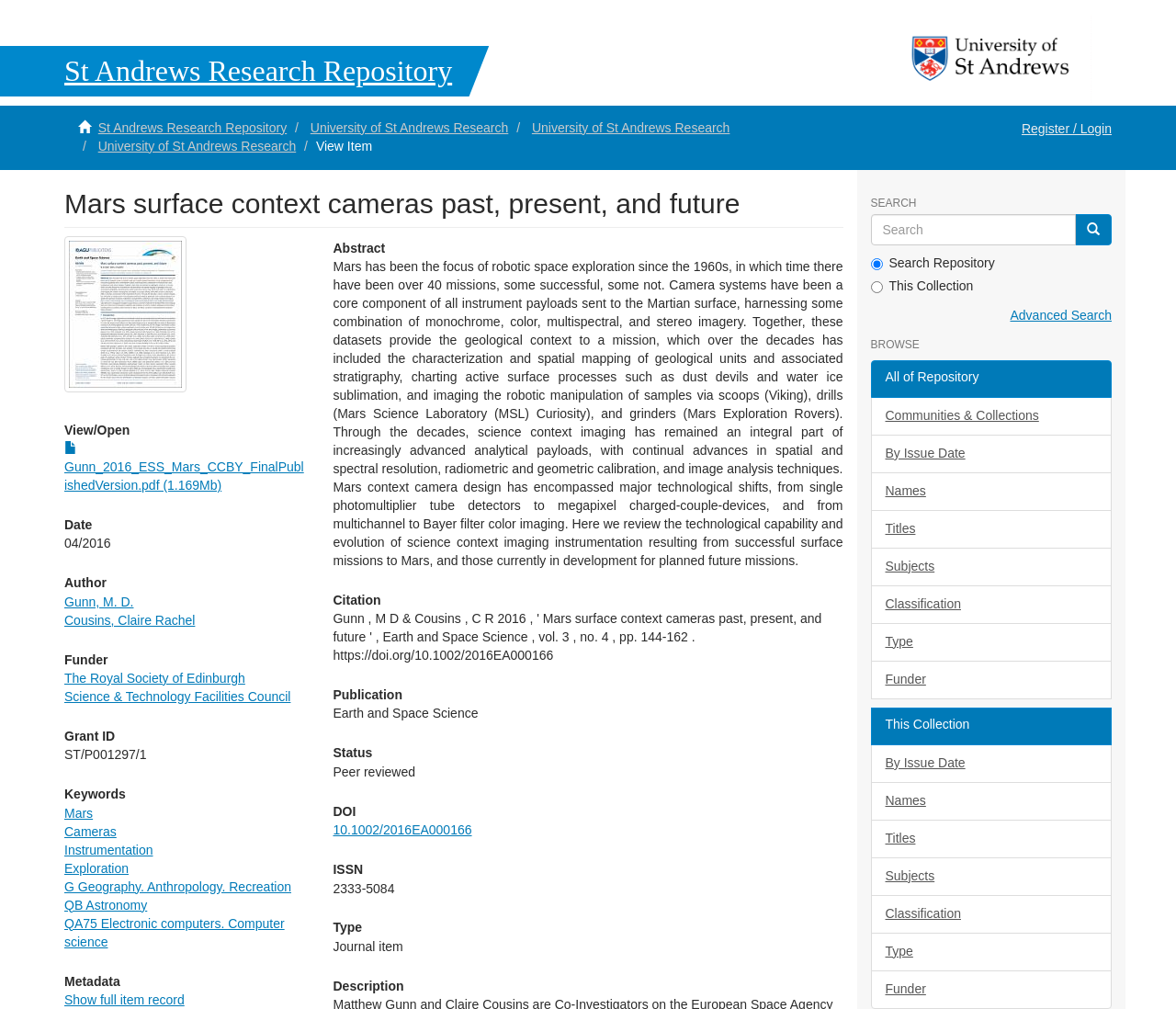What is the format of the file linked?
With the help of the image, please provide a detailed response to the question.

I found the answer by looking at the link 'Gunn_2016_ESS_Mars_CCBY_FinalPublishedVersion.pdf'. The '.pdf' extension at the end of the link suggests that the file is in PDF format.